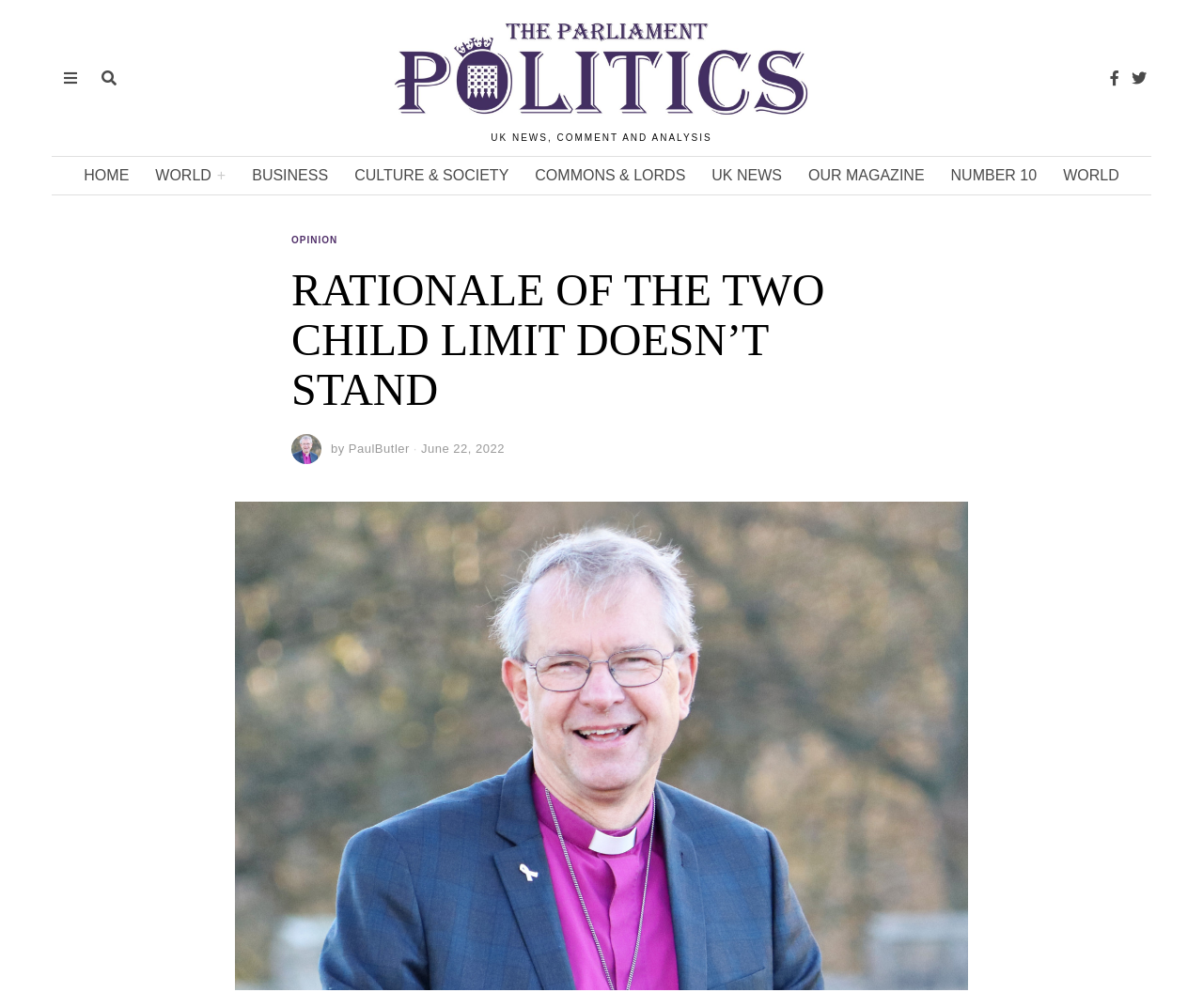Who is the author of the article? Observe the screenshot and provide a one-word or short phrase answer.

Paul Butler